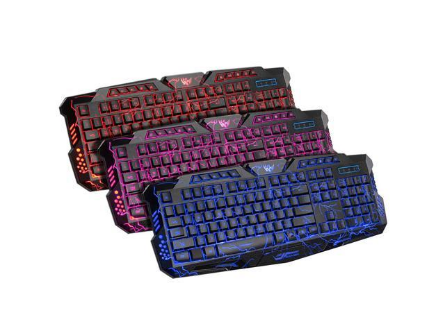Respond to the question below with a concise word or phrase:
What is the purpose of the adjustable LED illumination?

Better visibility in low-light conditions